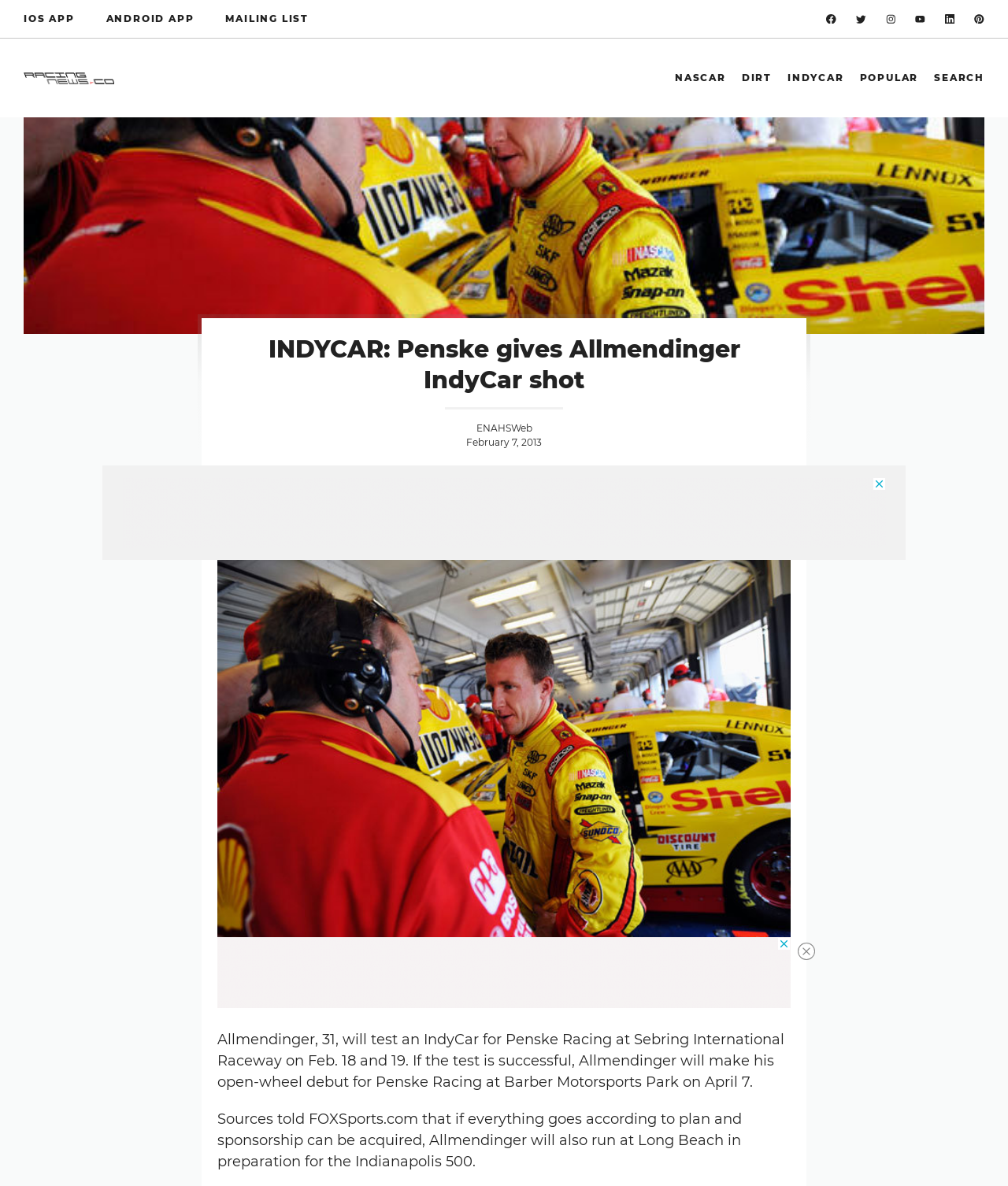Please locate the clickable area by providing the bounding box coordinates to follow this instruction: "Open the Racing News page".

[0.023, 0.058, 0.113, 0.073]